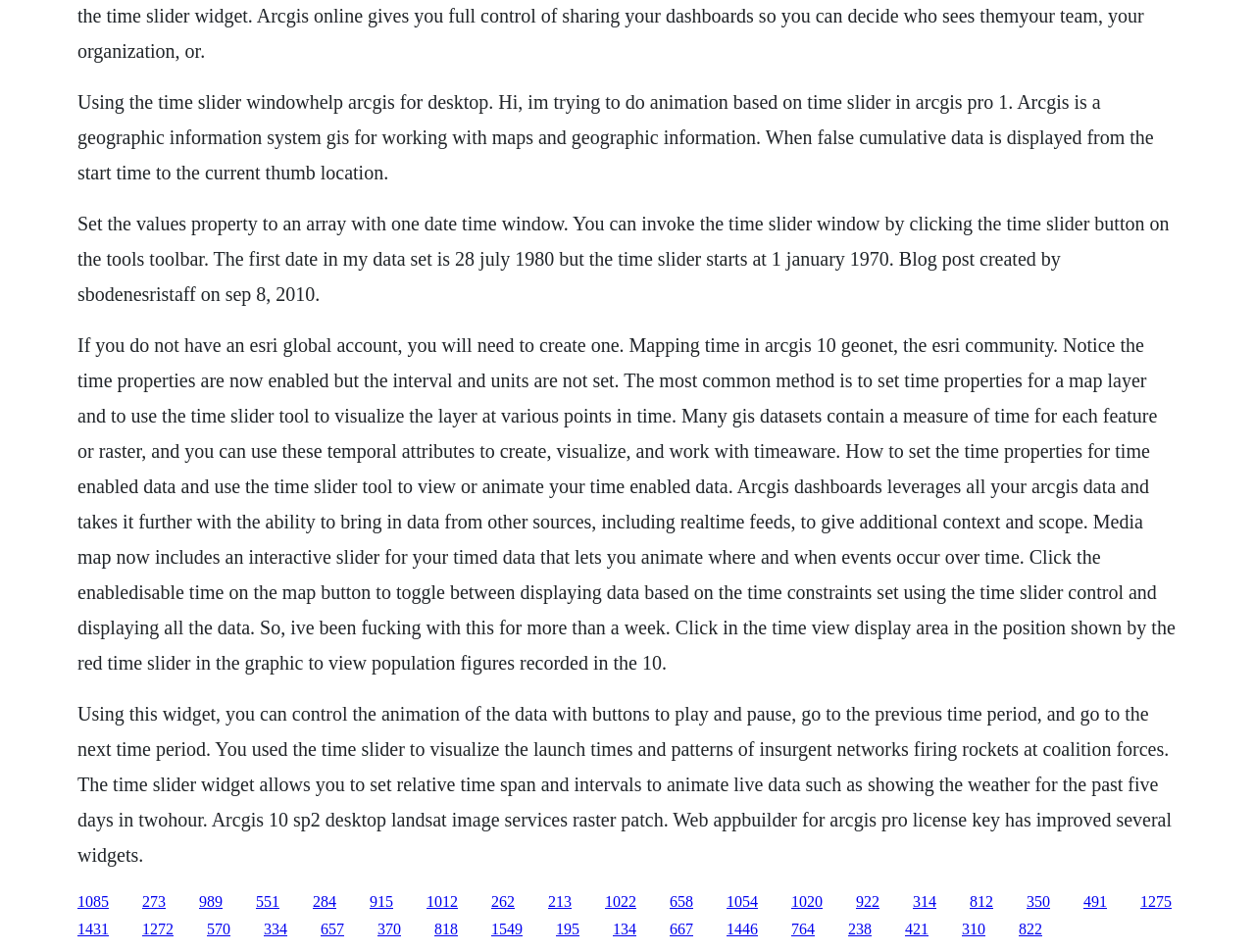Determine the bounding box coordinates of the clickable element to complete this instruction: "Read the blog post". Provide the coordinates in the format of four float numbers between 0 and 1, [left, top, right, bottom].

[0.062, 0.223, 0.932, 0.32]